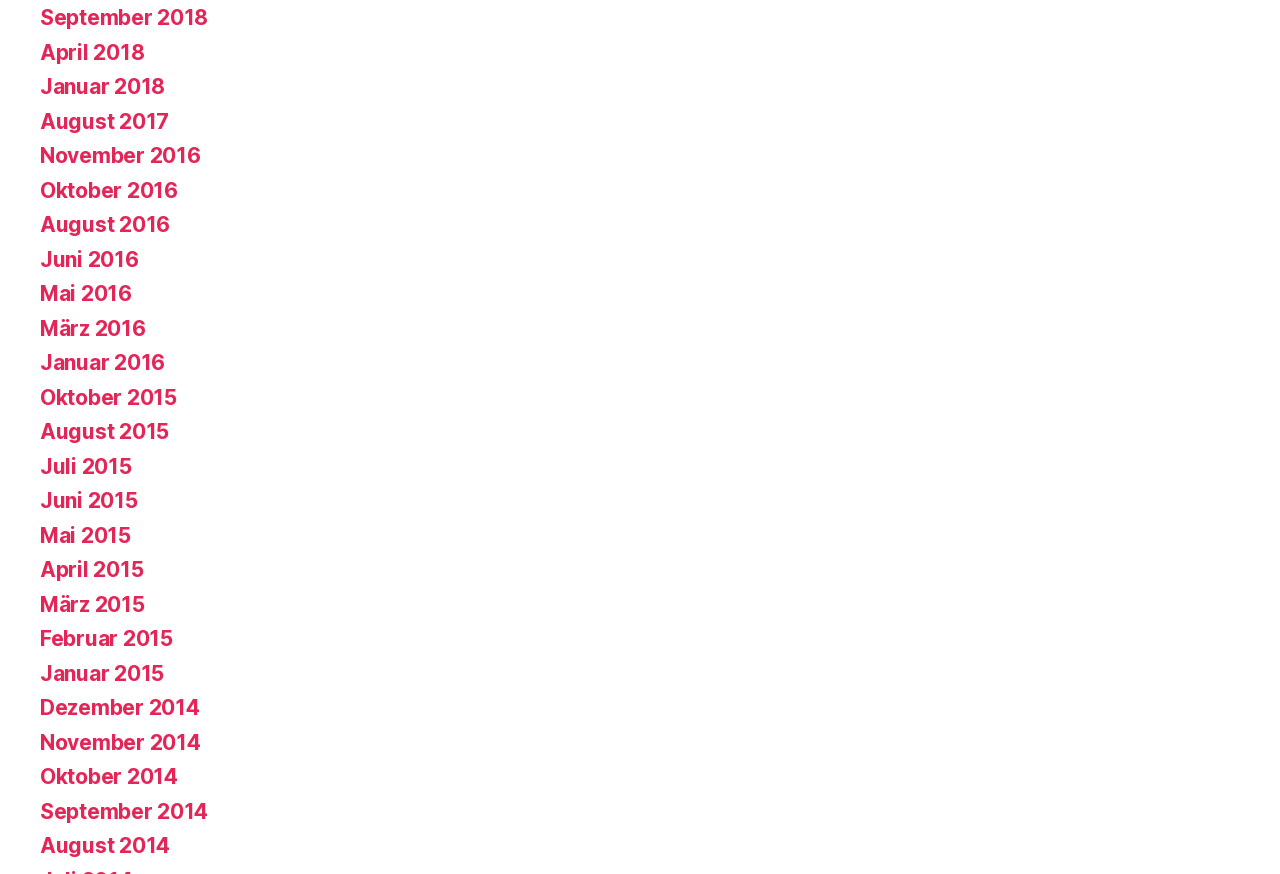How many links are available for the year 2016?
Refer to the image and provide a concise answer in one word or phrase.

5